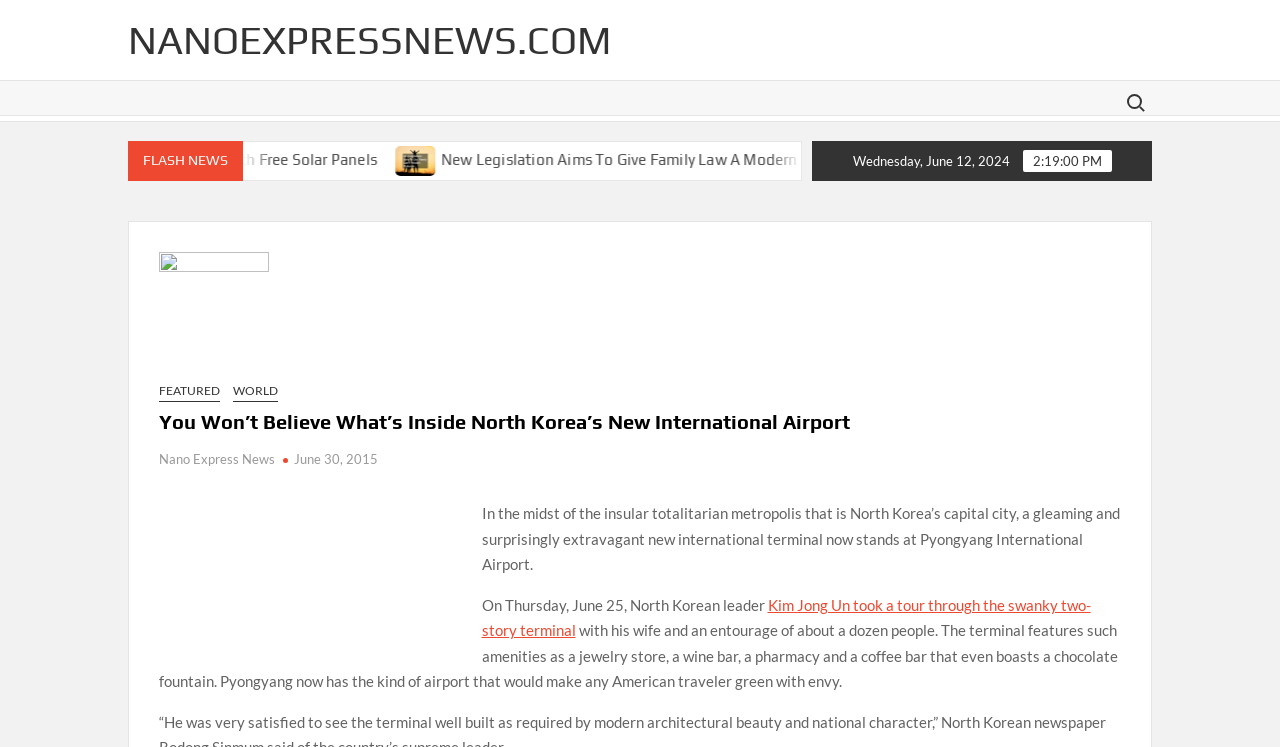Find and indicate the bounding box coordinates of the region you should select to follow the given instruction: "Search for something".

[0.873, 0.115, 0.9, 0.161]